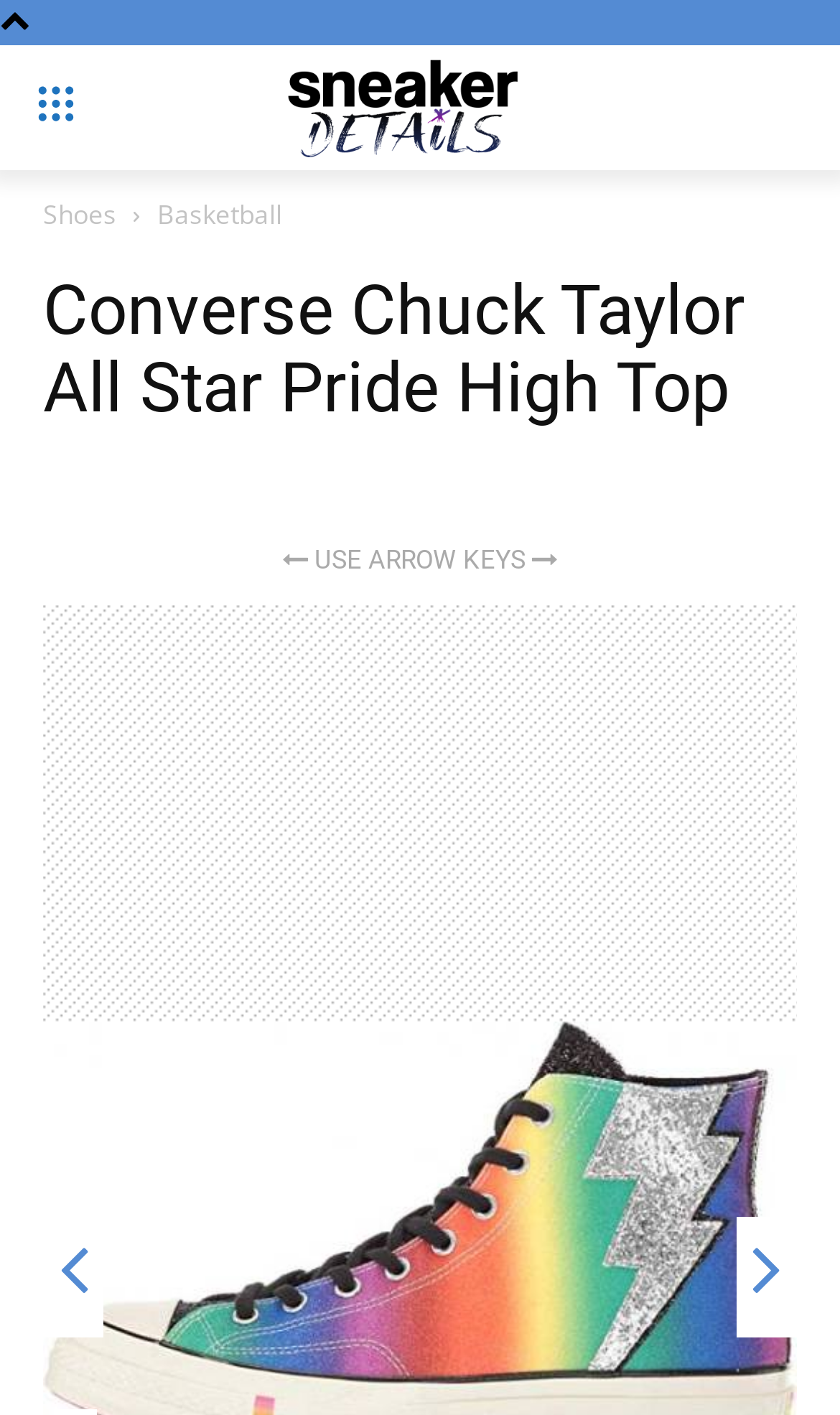Provide a short answer using a single word or phrase for the following question: 
What is the purpose of the 'USE ARROW KEYS' text?

Navigation